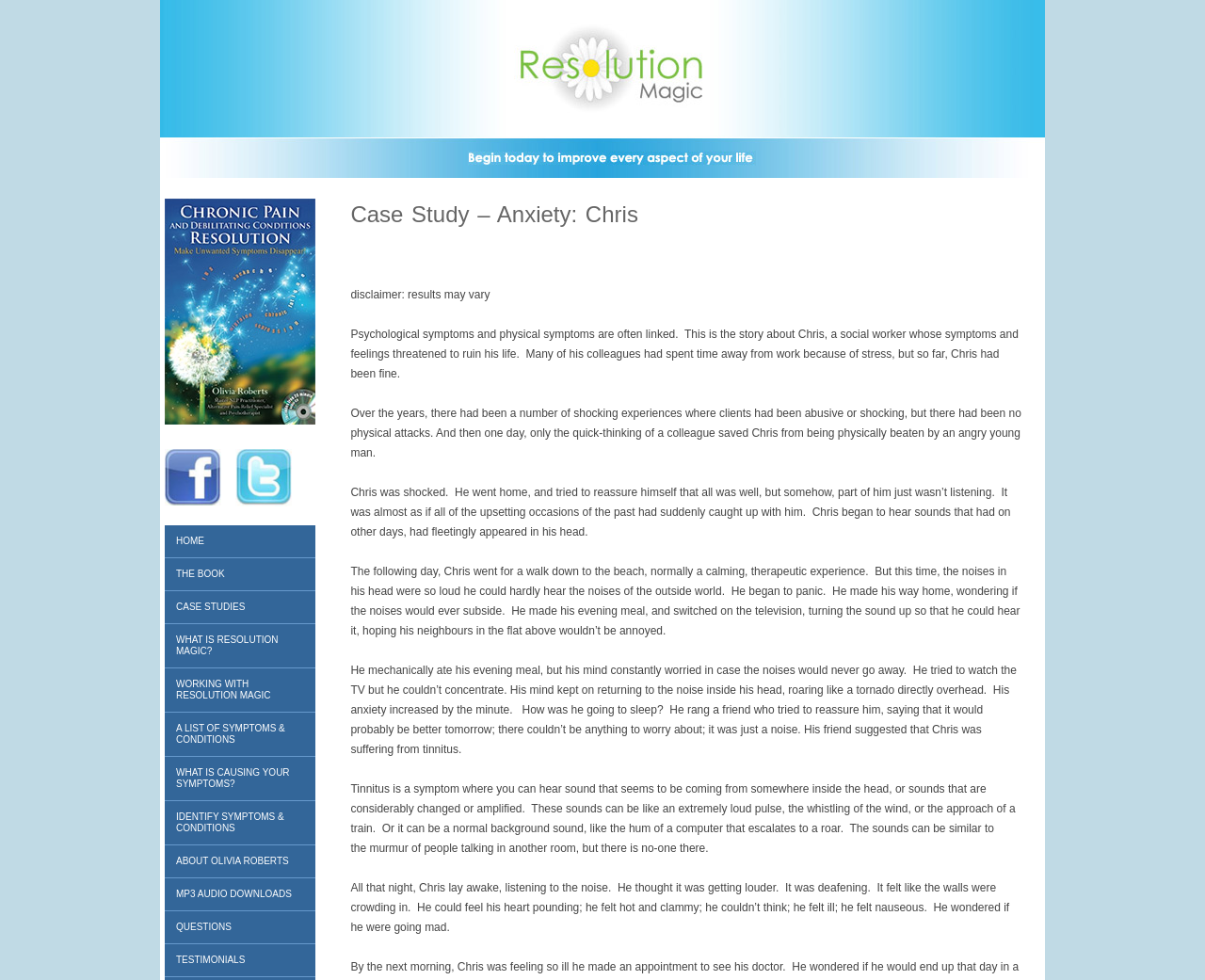Please mark the clickable region by giving the bounding box coordinates needed to complete this instruction: "Click the 'twitter' icon".

[0.195, 0.458, 0.242, 0.517]